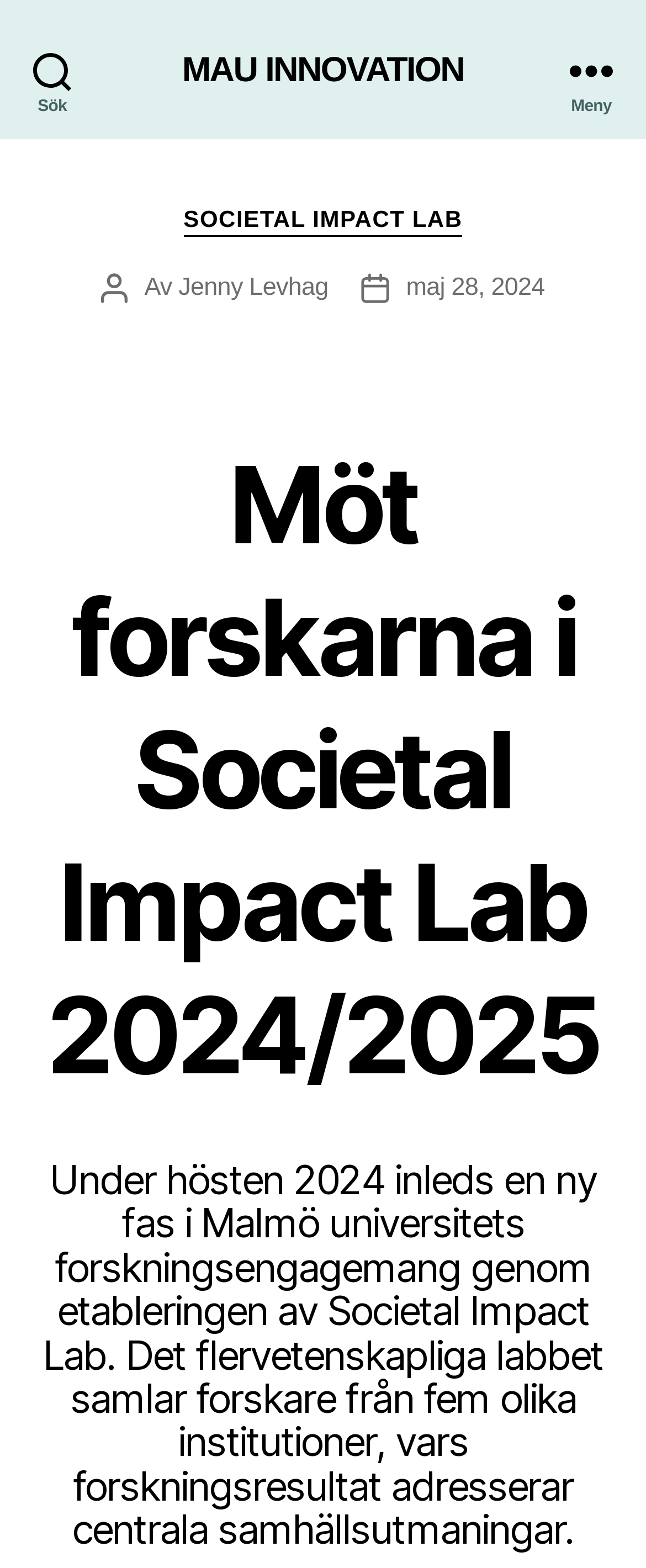Based on the image, please respond to the question with as much detail as possible:
What is the date of the latest article?

Under the 'Meny' button, I found a static text 'Inläggsdatum' which means 'post date' in English, and next to it is a link with the text 'maj 28, 2024', indicating that it is the date of the latest article.